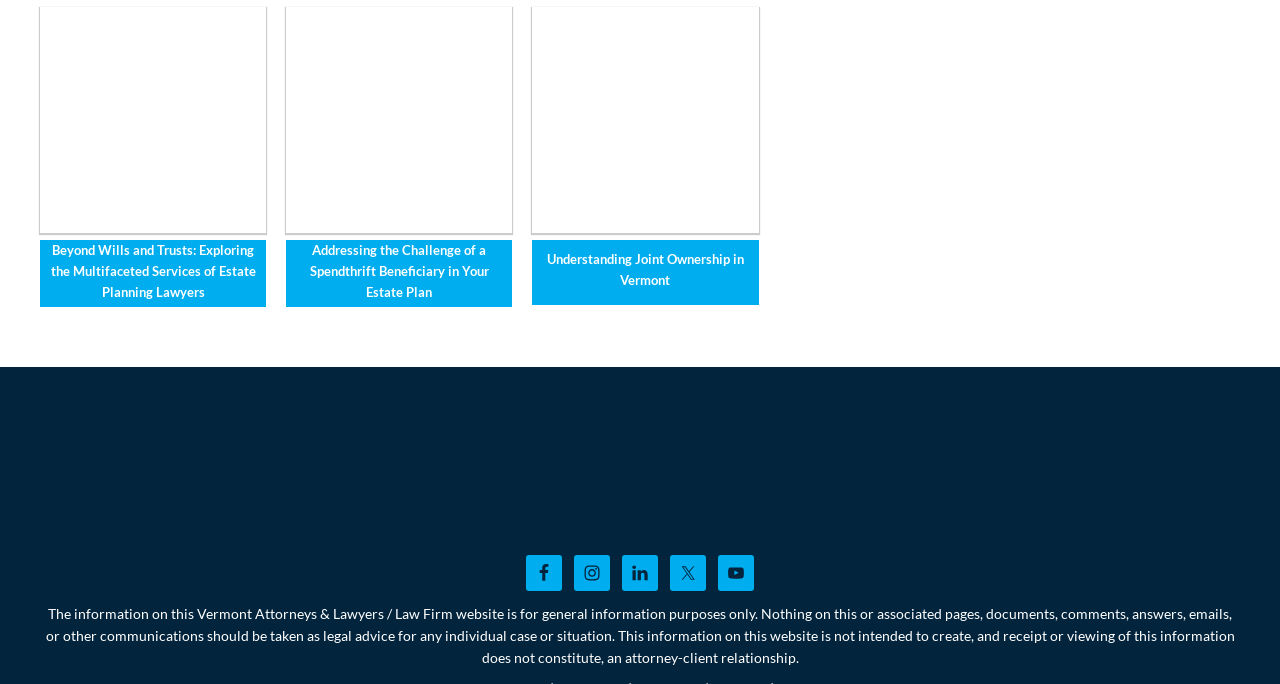Provide a short answer to the following question with just one word or phrase: How many social media links are in the footer?

5